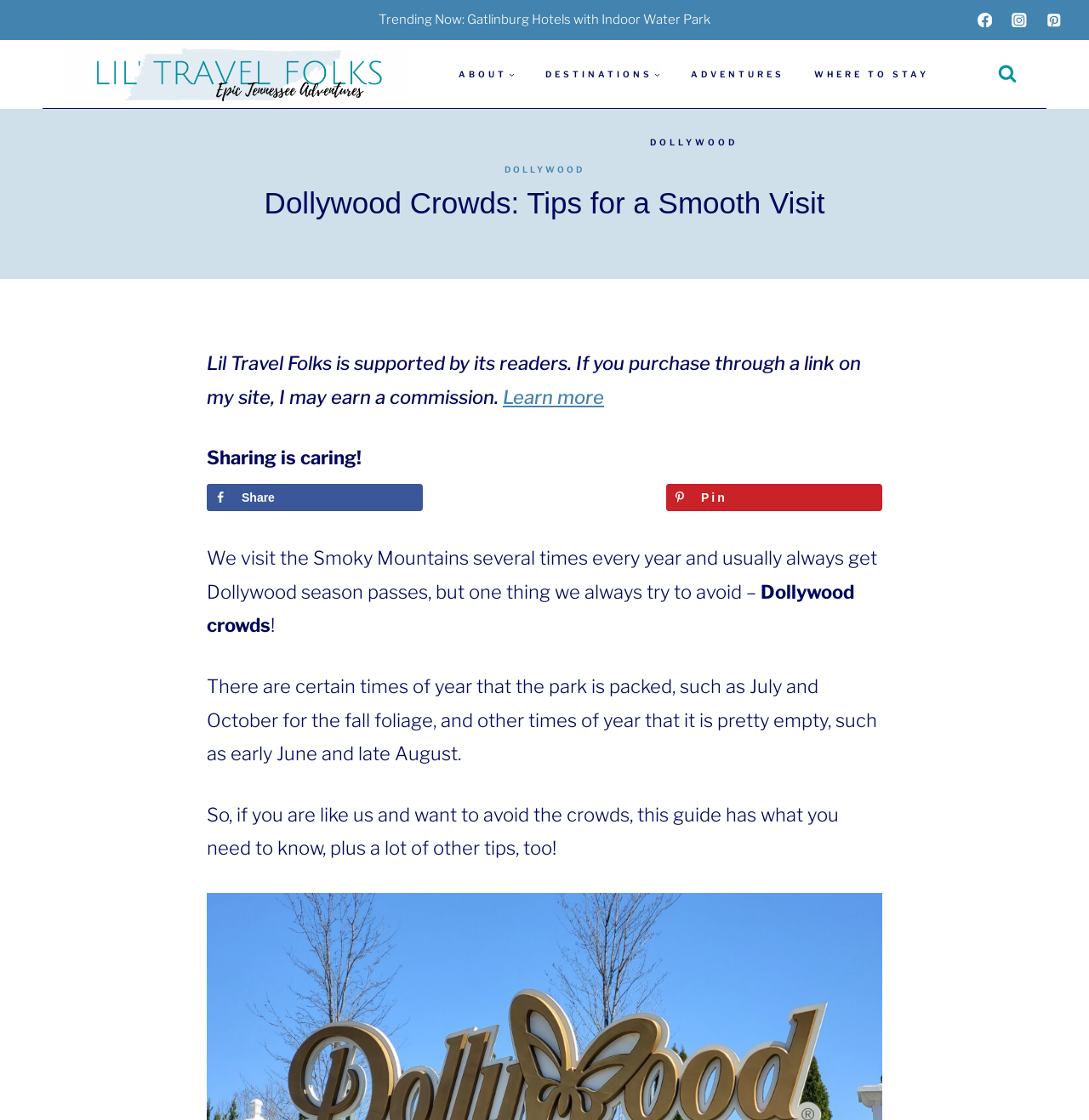Examine the image and give a thorough answer to the following question:
What is the author's relationship with the Smoky Mountains?

I found the answer by reading the text 'We visit the Smoky Mountains several times every year and usually always get Dollywood season passes...' which indicates that the author has a frequent and regular relationship with the Smoky Mountains.